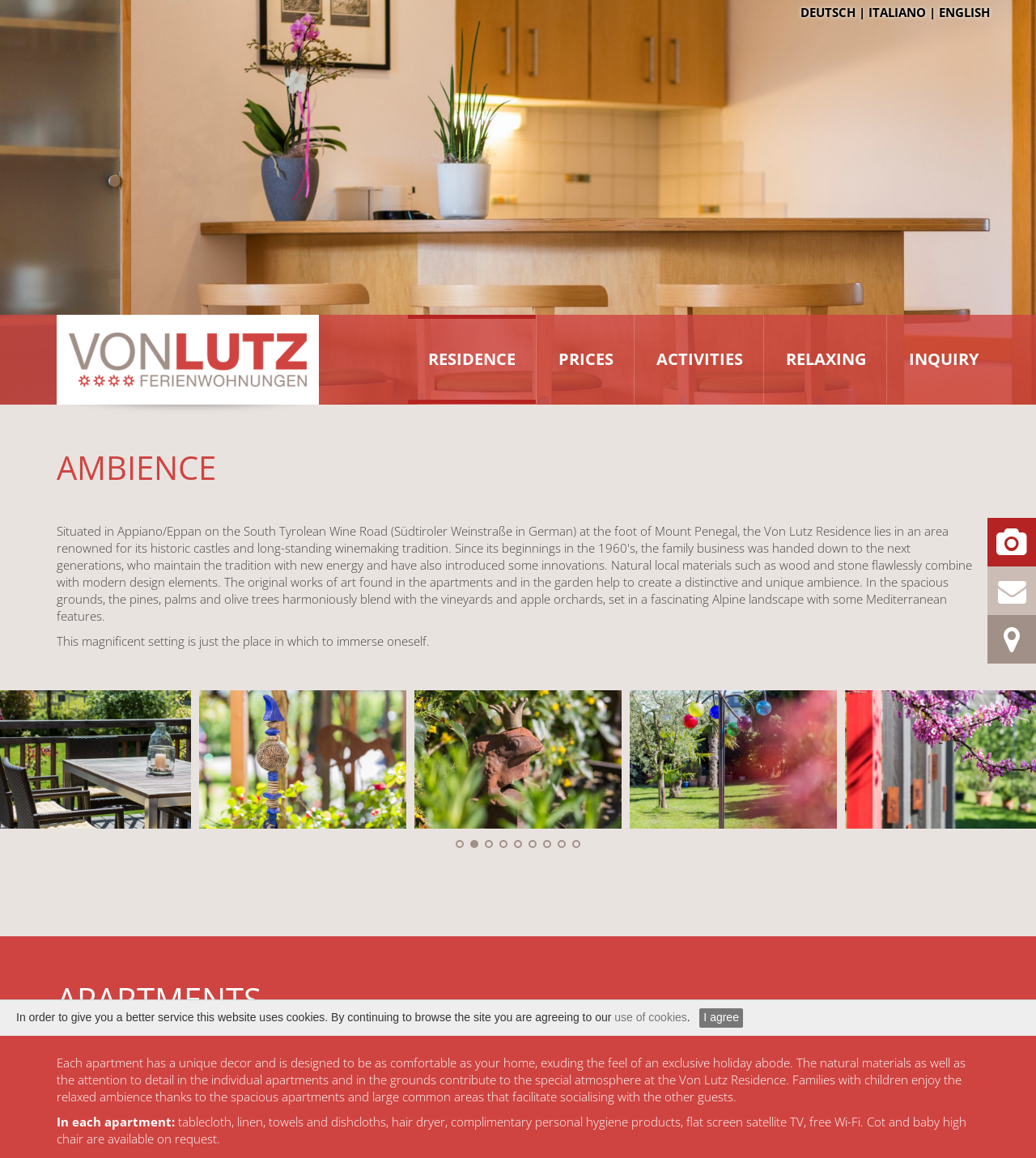What is the theme of the apartments described on this webpage?
Please provide a detailed and thorough answer to the question.

The webpage is about holiday apartments, and the description of the apartments and the atmosphere suggests a holiday theme.